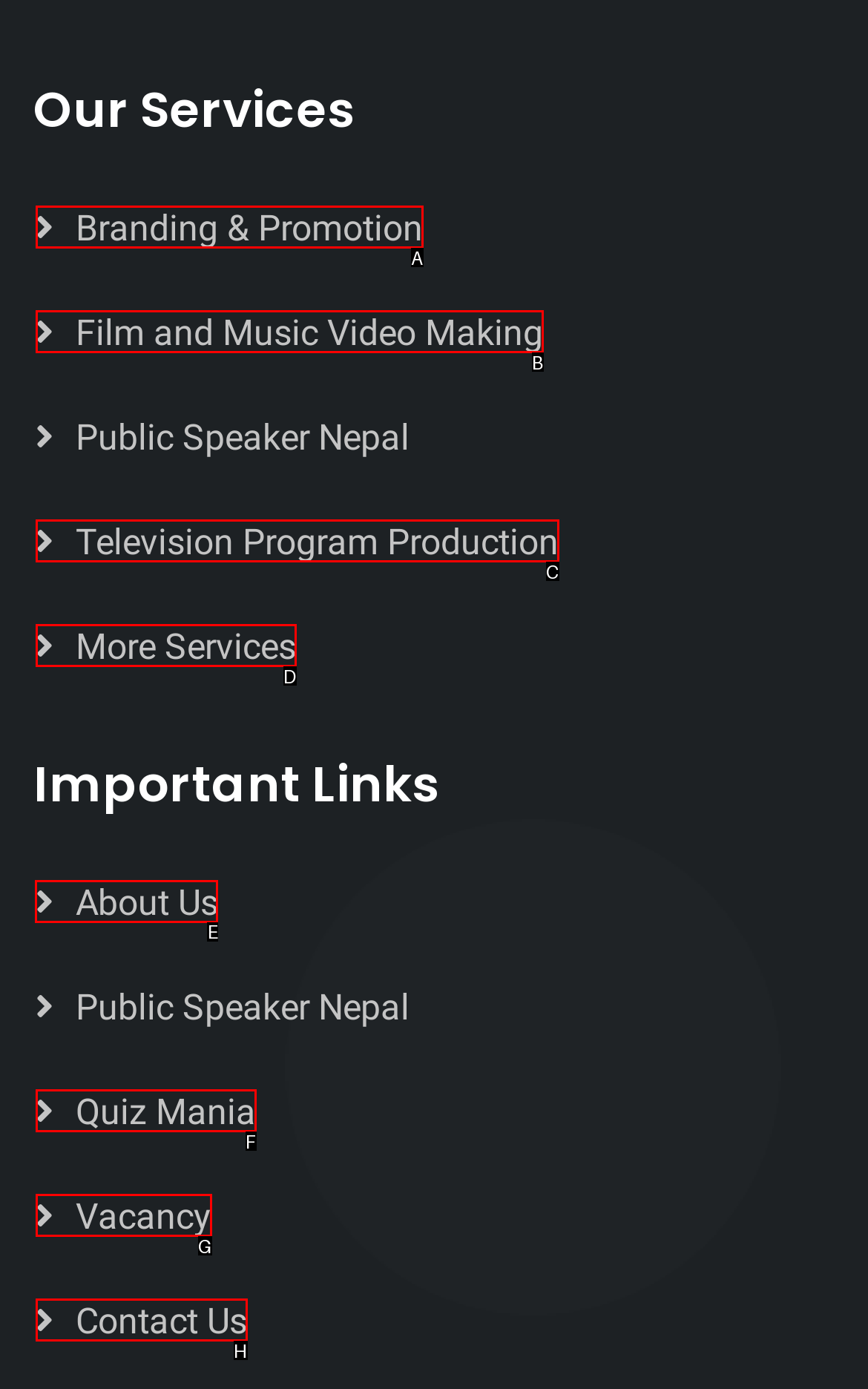Point out which HTML element you should click to fulfill the task: Click the ScienceOxygen logo.
Provide the option's letter from the given choices.

None